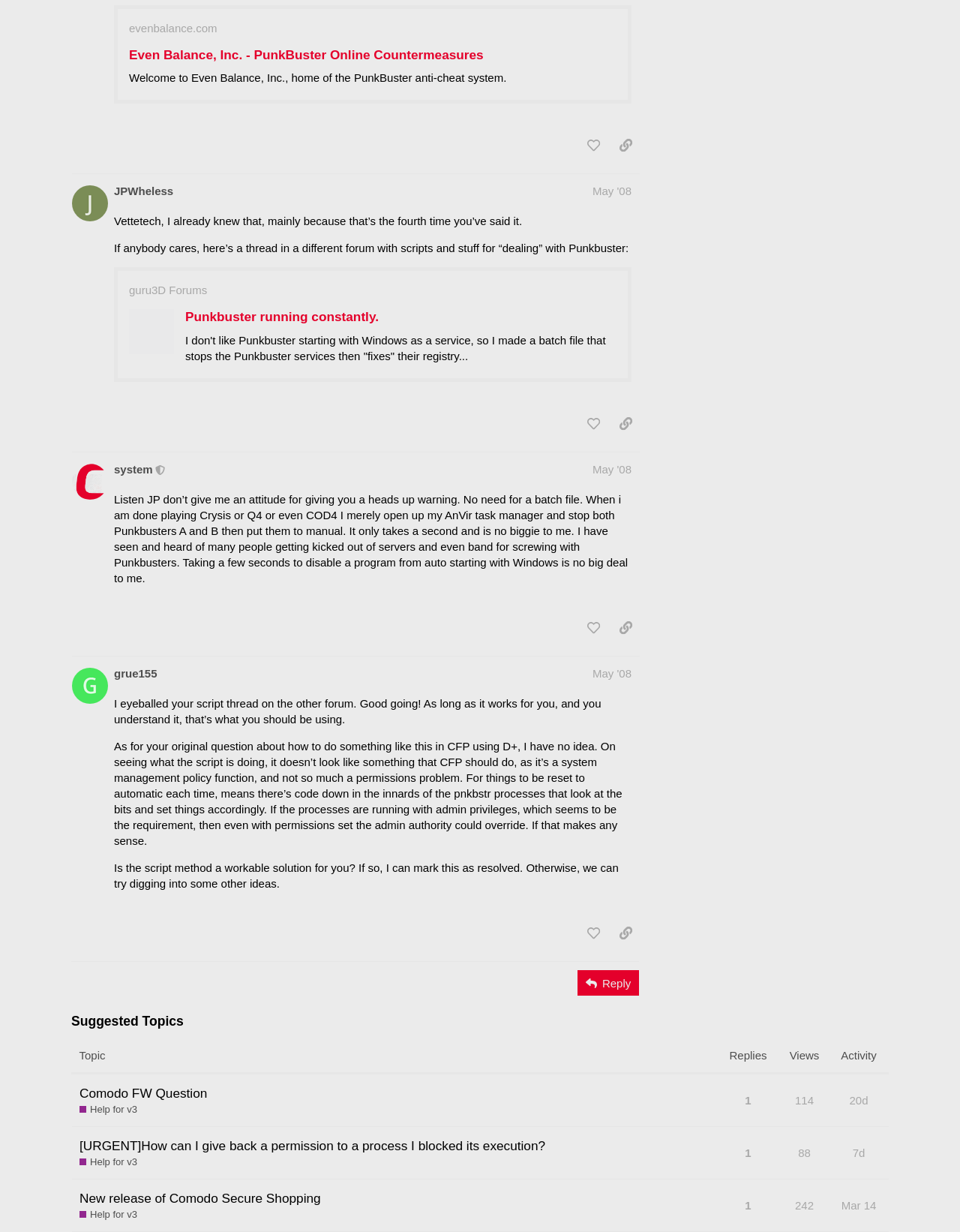Please identify the bounding box coordinates of the element I need to click to follow this instruction: "Click the 'Reply' button".

[0.602, 0.788, 0.666, 0.808]